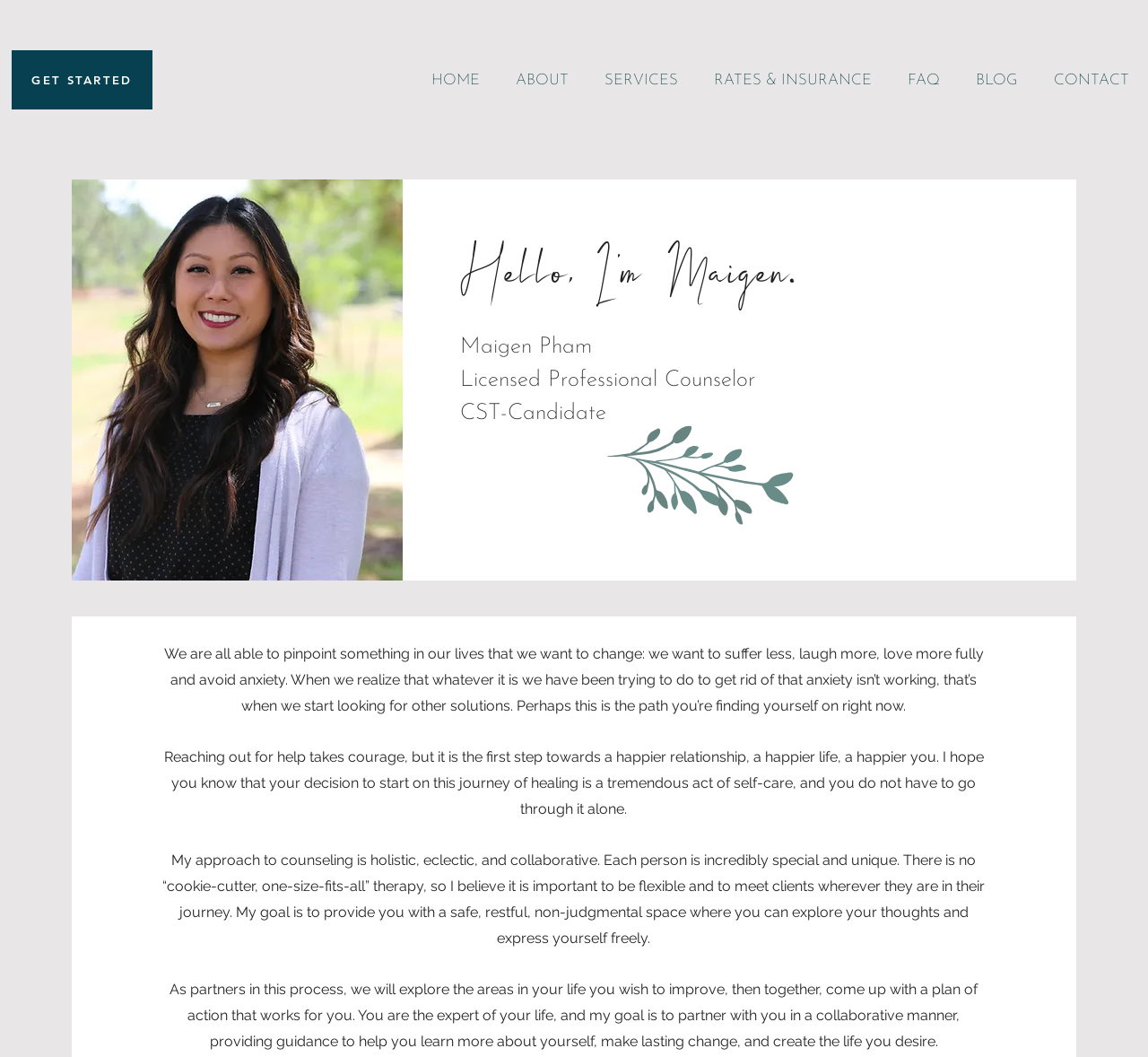Observe the image and answer the following question in detail: What is the tone of the counseling service?

Based on the language used in the StaticText elements, I inferred that the tone of the counseling service is supportive and non-judgmental, as phrases such as 'tremendous act of self-care' and 'safe, restful, non-judgmental space' convey a sense of empathy and understanding.